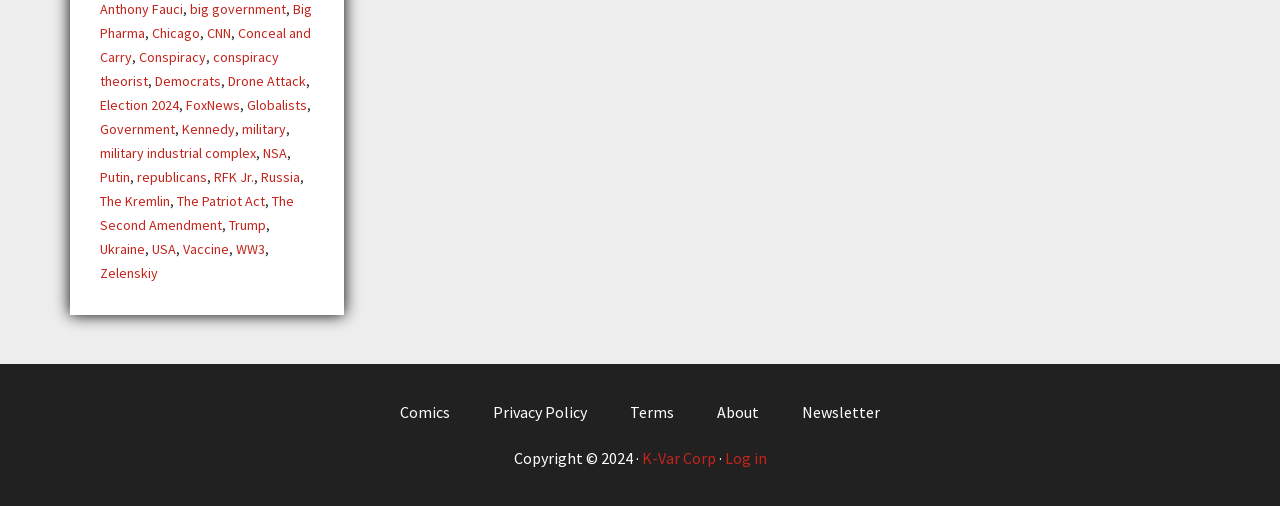Please specify the bounding box coordinates of the clickable region necessary for completing the following instruction: "Read about Election 2024". The coordinates must consist of four float numbers between 0 and 1, i.e., [left, top, right, bottom].

[0.078, 0.19, 0.14, 0.225]